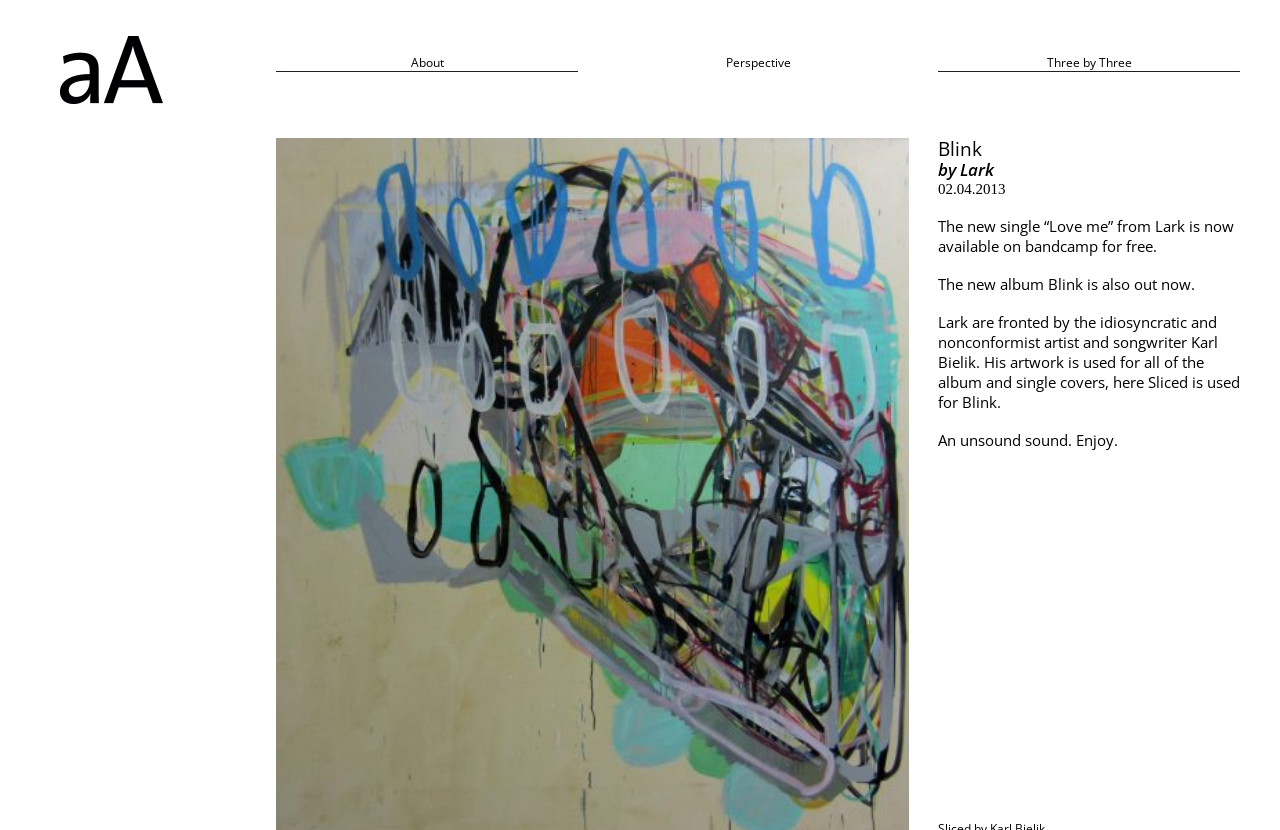For the following element description, predict the bounding box coordinates in the format (top-left x, top-left y, bottom-right x, bottom-right y). All values should be floating point numbers between 0 and 1. Description: parent_node: About

[0.045, 0.043, 0.158, 0.125]